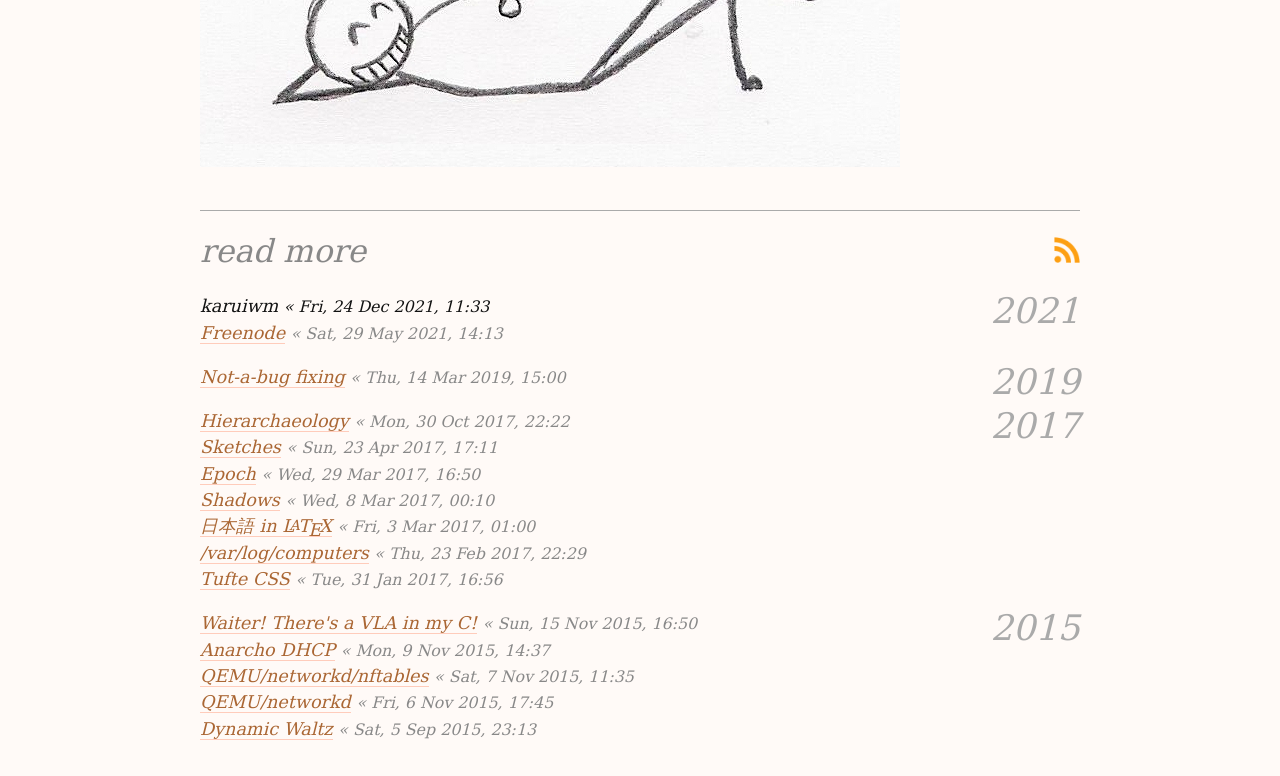Locate the bounding box of the UI element described in the following text: "Epoch".

[0.156, 0.596, 0.2, 0.622]